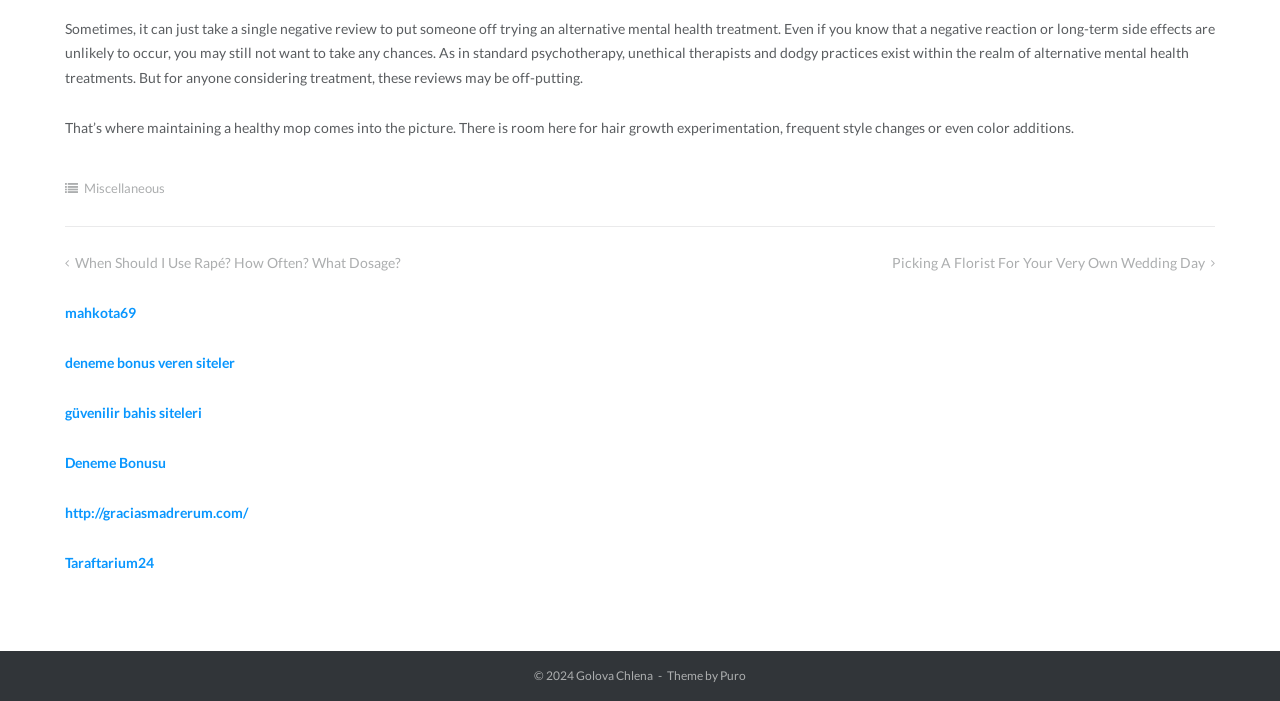What is the purpose of maintaining a healthy mop?
Using the image provided, answer with just one word or phrase.

hair growth experimentation